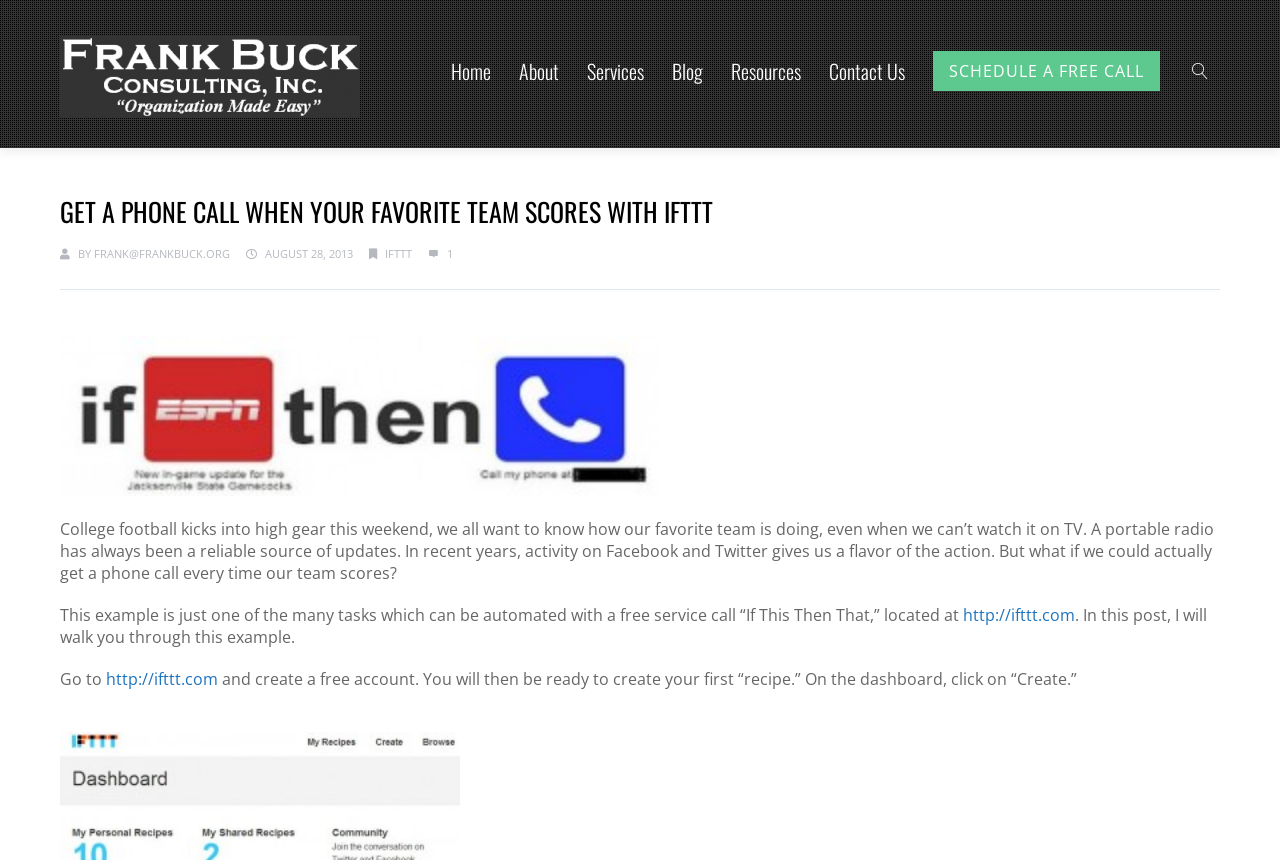Explain in detail what is displayed on the webpage.

The webpage appears to be a blog post about using a service called IFTTT to receive phone calls when a favorite college football team scores. At the top of the page, there is a header section with a logo and a navigation menu consisting of six links: Home, About, Services, Blog, Resources, and Contact Us. 

Below the header, there is a prominent call-to-action link "SCHEDULE A FREE CALL" and a social media link with an icon. 

The main content of the page is a blog post with a heading "GET A PHONE CALL WHEN YOUR FAVORITE TEAM SCORES WITH IFTTT". The post is written by Frank and dated August 28, 2013. The text describes how college football fans can stay updated on their favorite team's scores, even when they can't watch the game on TV. It then introduces the idea of using IFTTT to receive phone calls when a team scores. 

The post includes several links to IFTTT, including an image link and a text link. There are also step-by-step instructions on how to create a free account on IFTTT and set up a "recipe" to receive phone calls when a team scores.